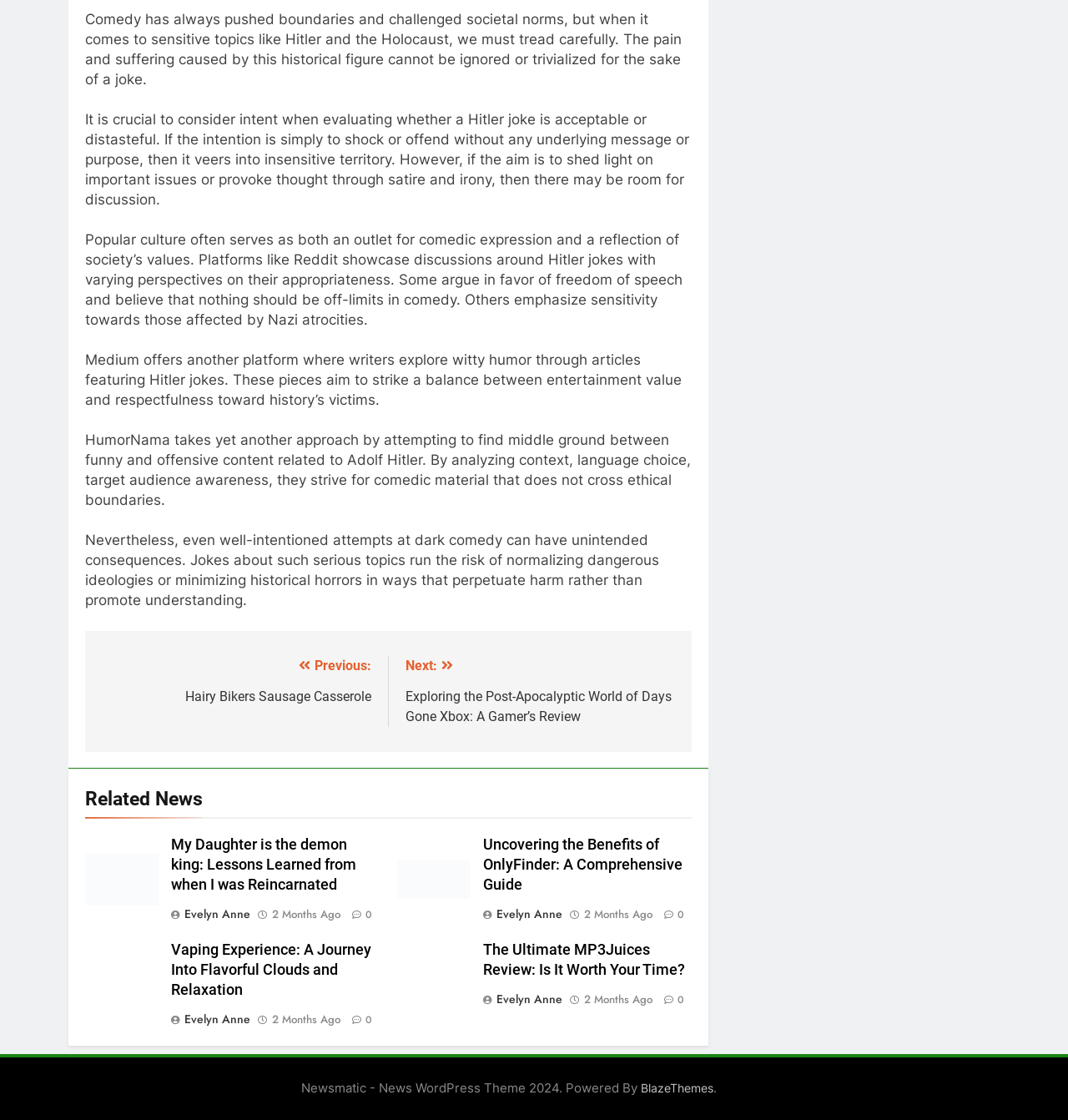Specify the bounding box coordinates of the element's area that should be clicked to execute the given instruction: "Click on the 'Previous: Hairy Bikers Sausage Casserole' link". The coordinates should be four float numbers between 0 and 1, i.e., [left, top, right, bottom].

[0.095, 0.586, 0.347, 0.629]